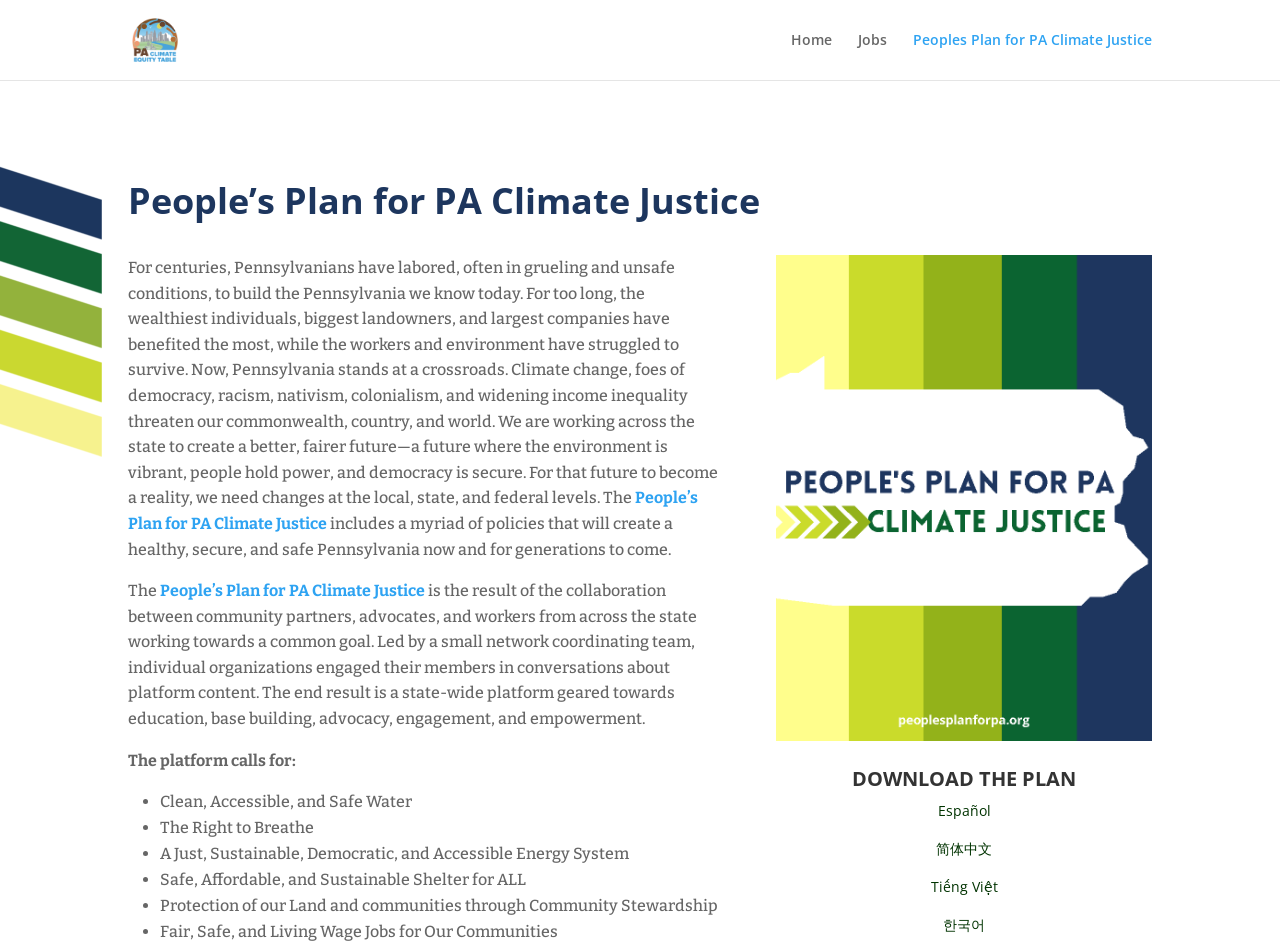Predict the bounding box of the UI element that fits this description: "DOWNLOAD THE PLAN".

[0.666, 0.809, 0.841, 0.838]